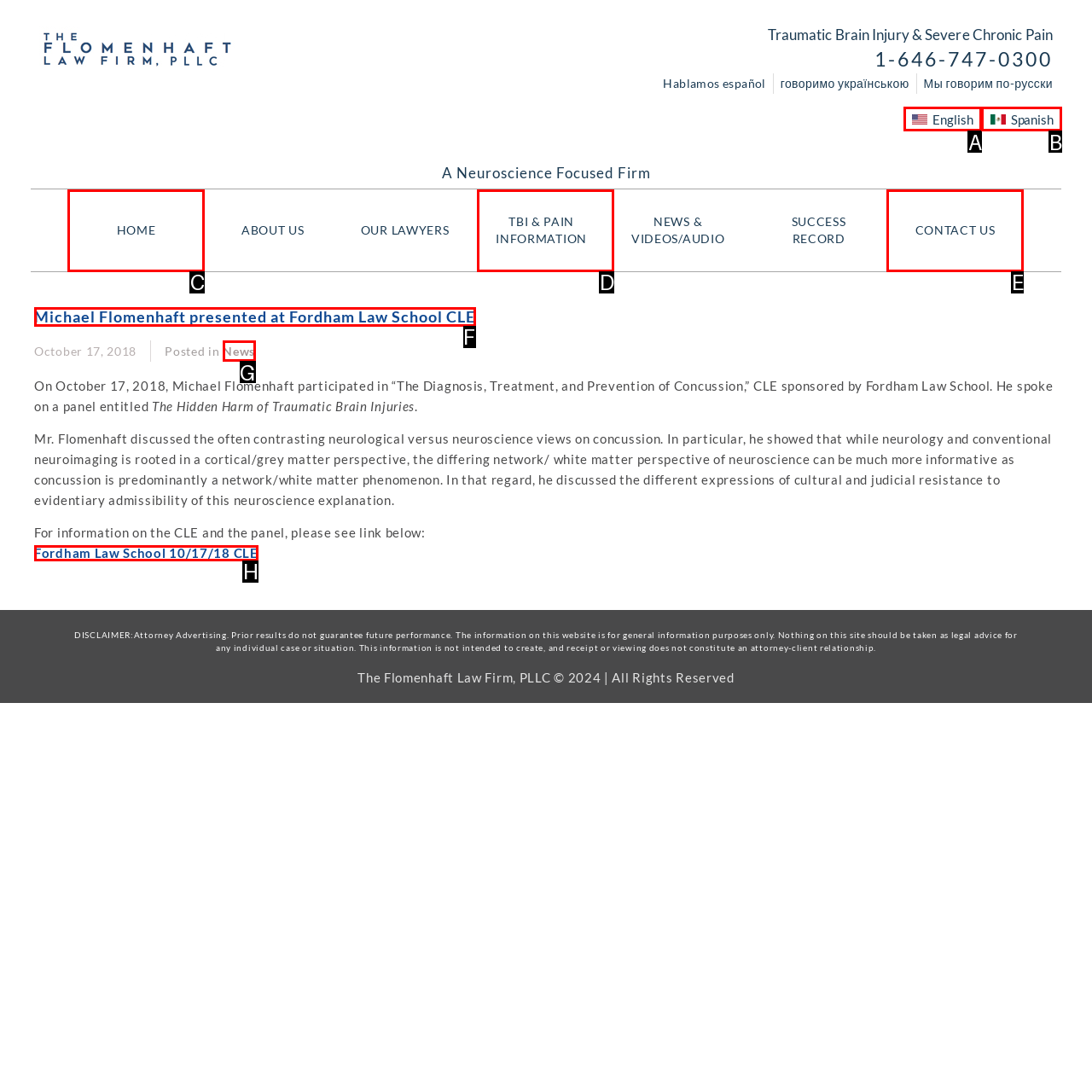Point out the option that best suits the description: TBI & PAIN INFORMATION
Indicate your answer with the letter of the selected choice.

D